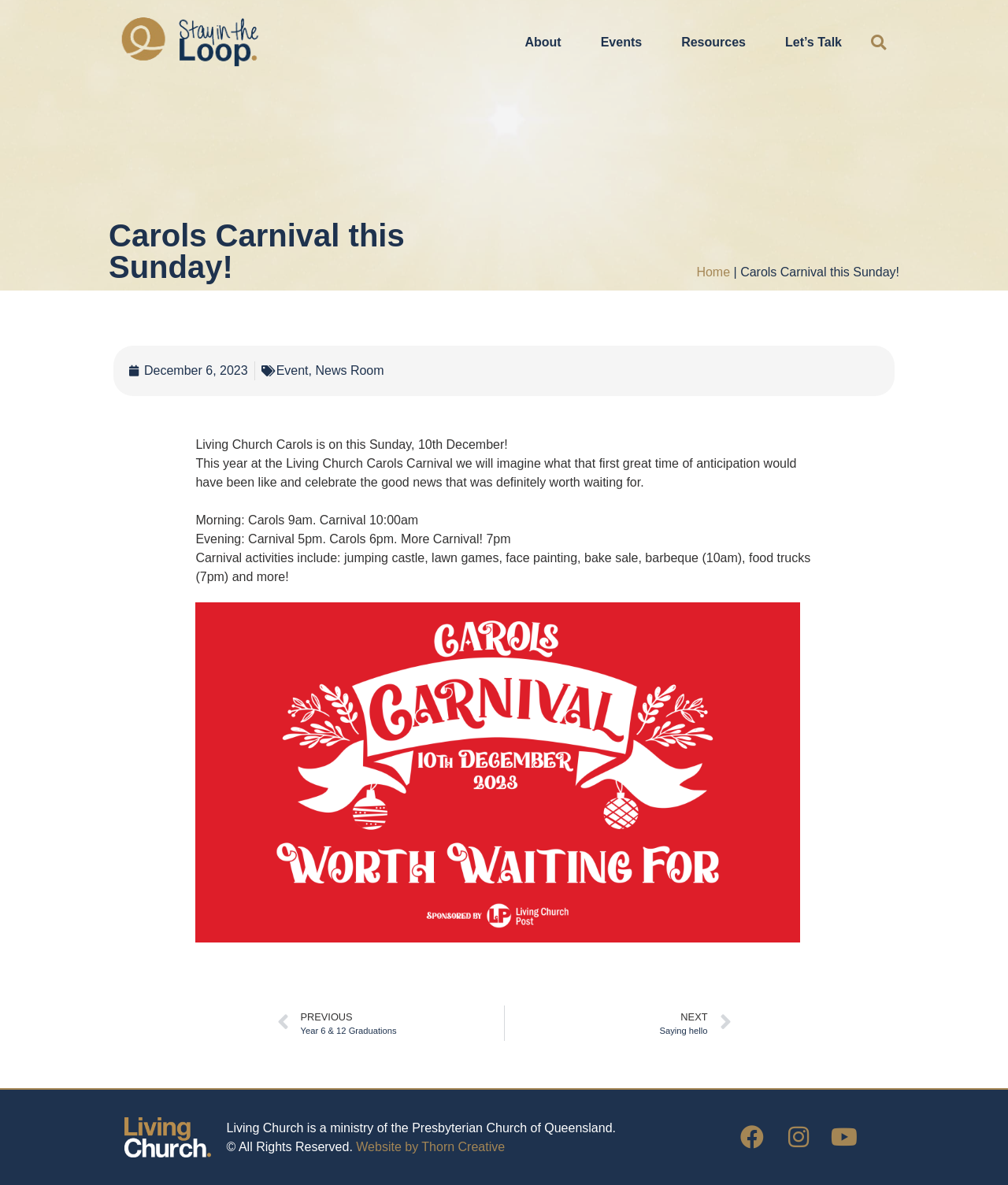How many links are there in the navigation breadcrumbs?
Please give a well-detailed answer to the question.

I found the answer by looking at the navigation breadcrumbs element located at the coordinates [0.508, 0.222, 0.892, 0.238]. It contains three links: 'Home', '|' and 'Carols Carnival this Sunday!'. Therefore, there are three links in the navigation breadcrumbs.